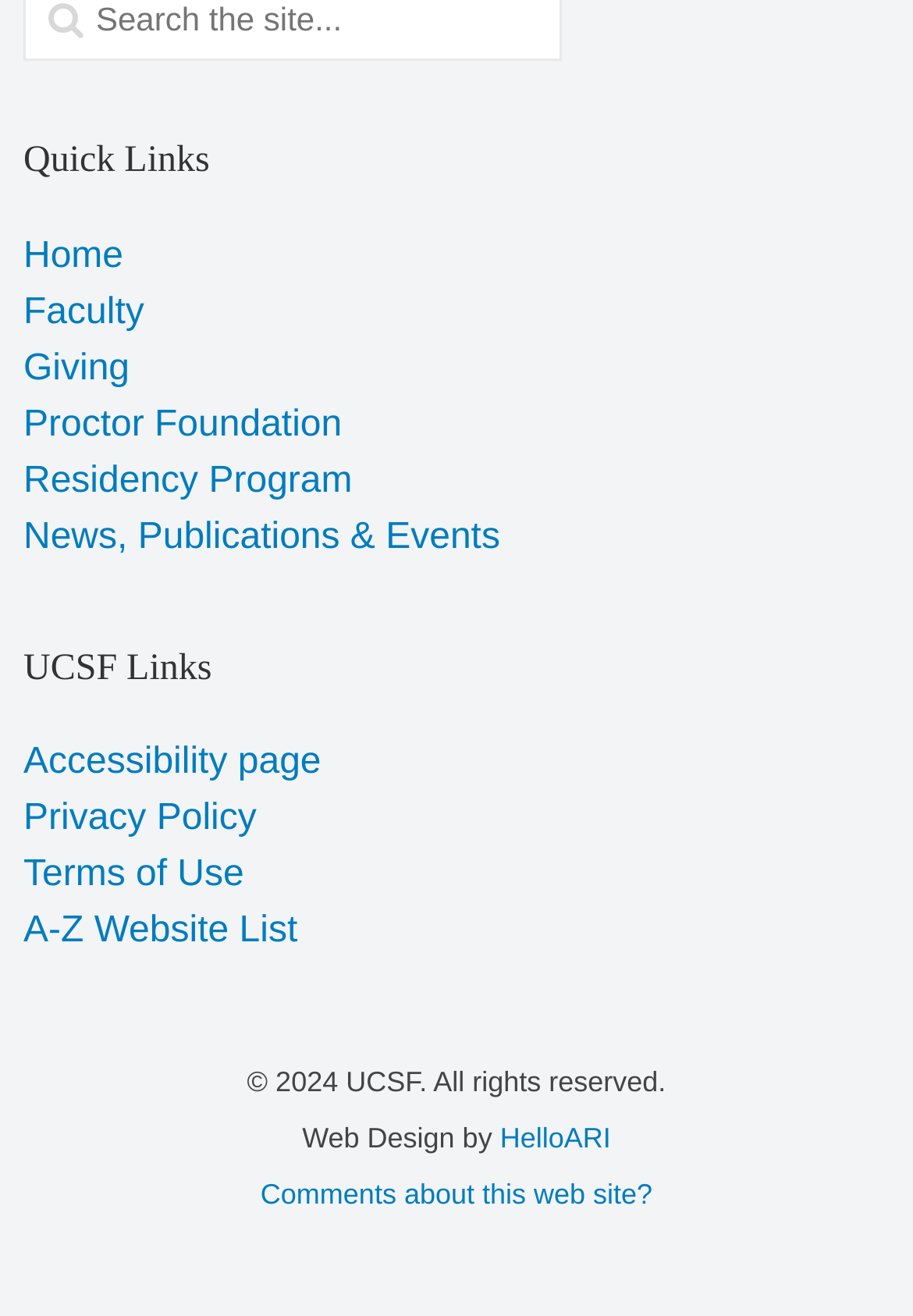Could you find the bounding box coordinates of the clickable area to complete this instruction: "Click on Home"?

[0.026, 0.18, 0.135, 0.21]